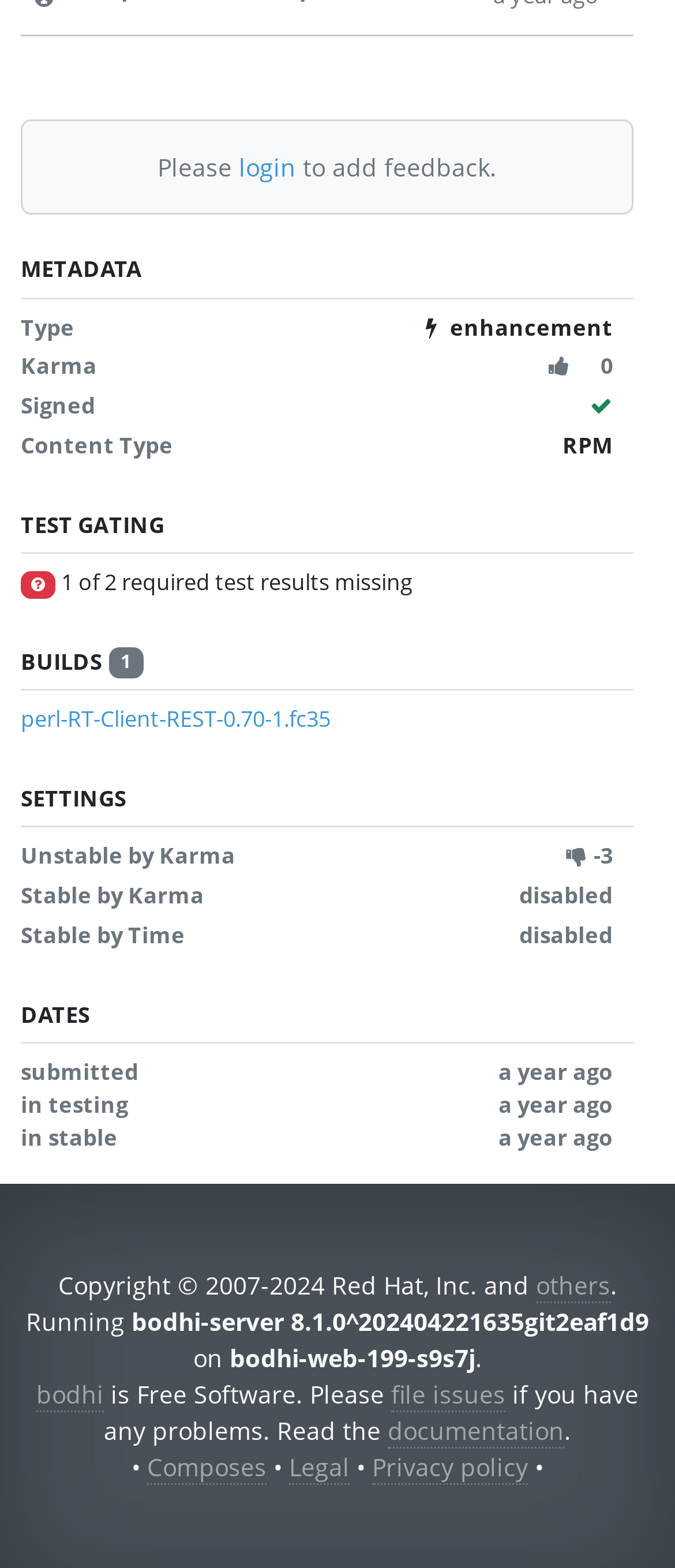What is the current status of the update?
We need a detailed and meticulous answer to the question.

I found the answer by looking at the 'DATES' section, which is located near the bottom of the webpage. The corresponding text is 'in testing'.